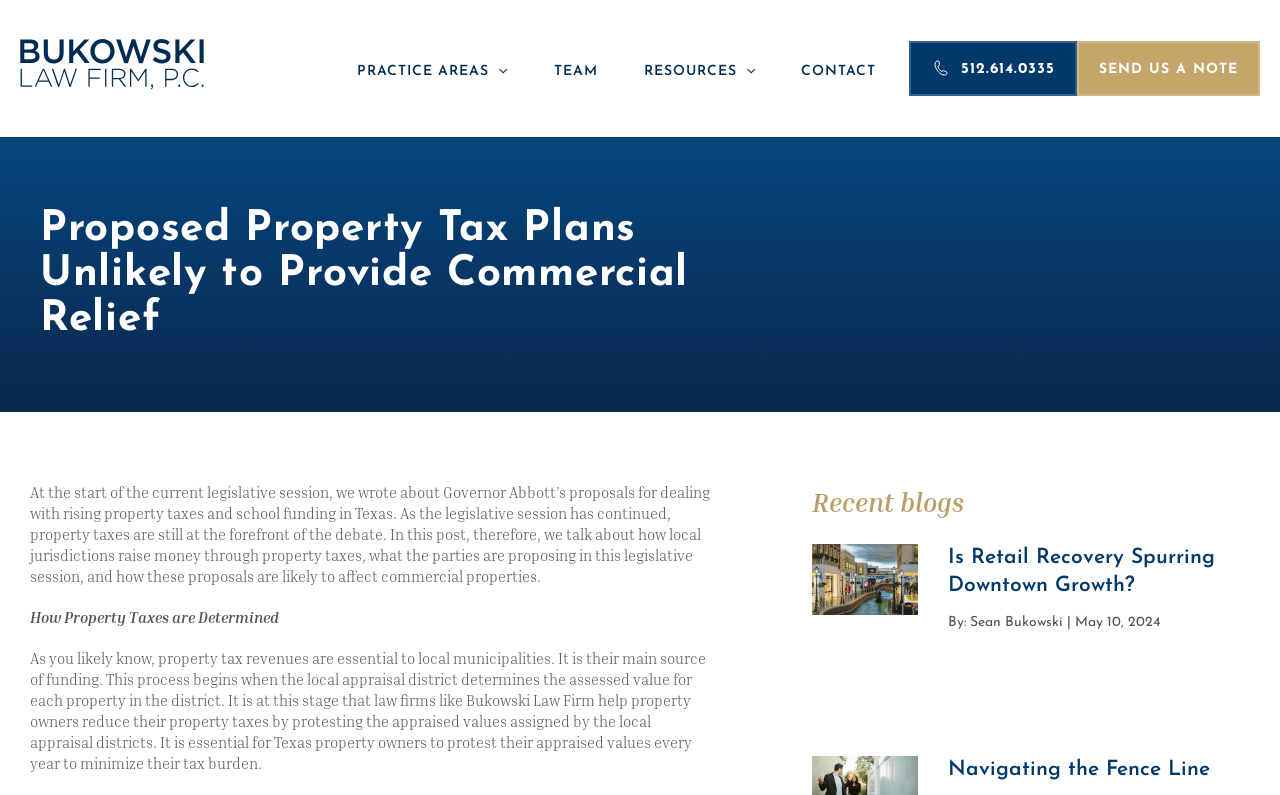Please specify the bounding box coordinates of the clickable section necessary to execute the following command: "Read the related post 'Exploring the Bombardier Challenger 604 with ModelWorks Direct'".

None